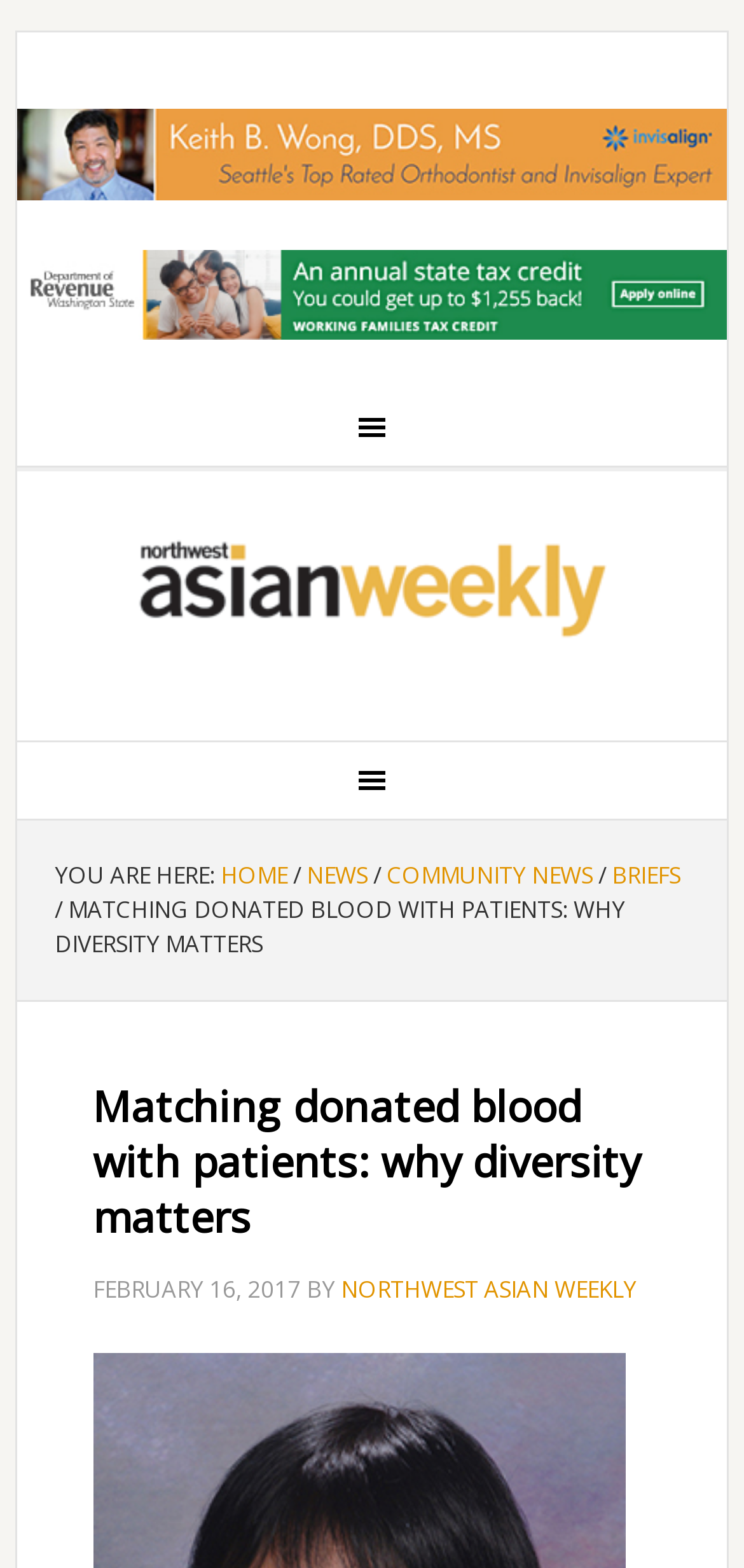Give the bounding box coordinates for the element described as: "Community News".

[0.52, 0.548, 0.797, 0.569]